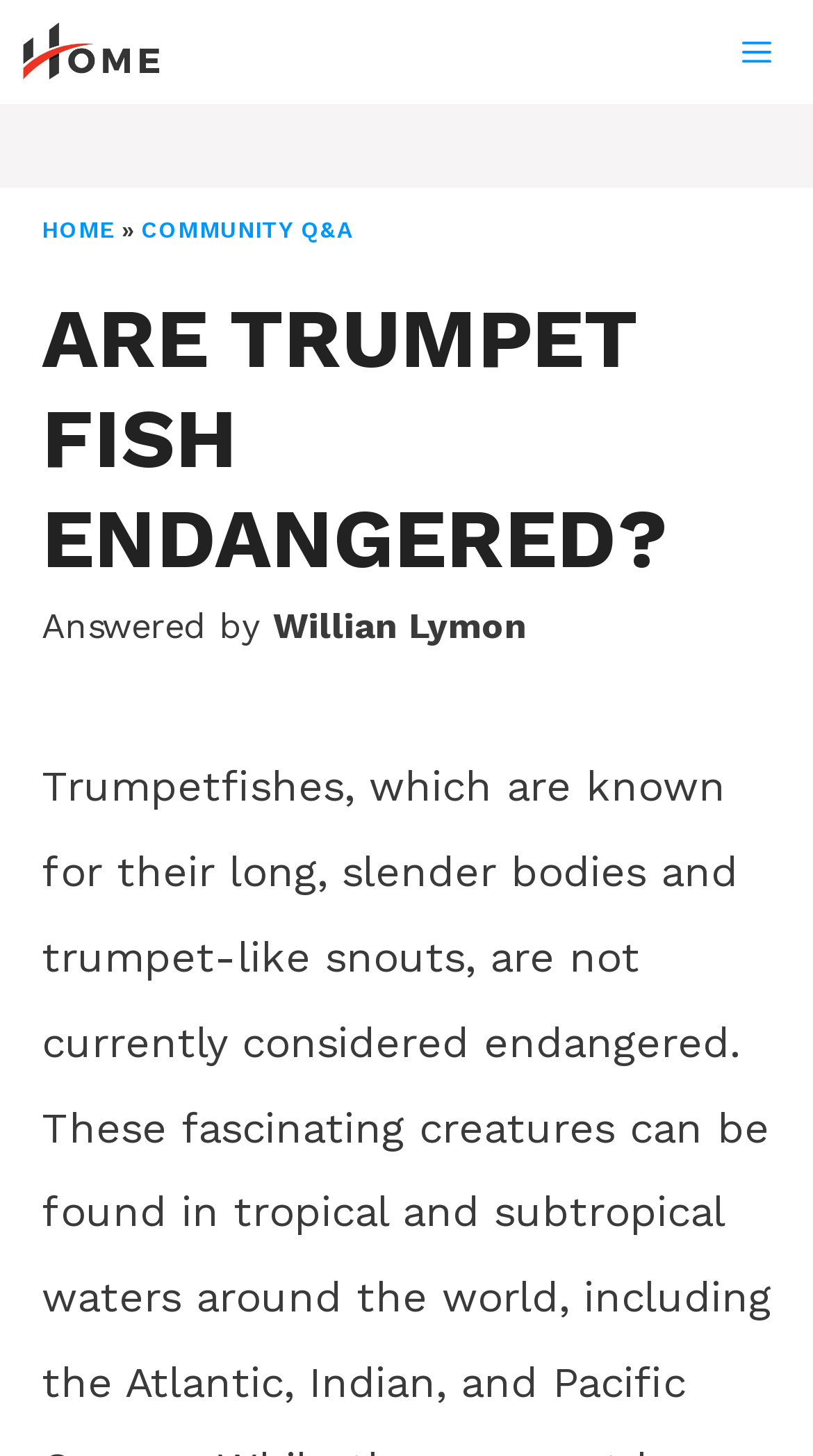Respond to the question below with a single word or phrase:
What is the purpose of the 'MENU' button?

To control mobile menu